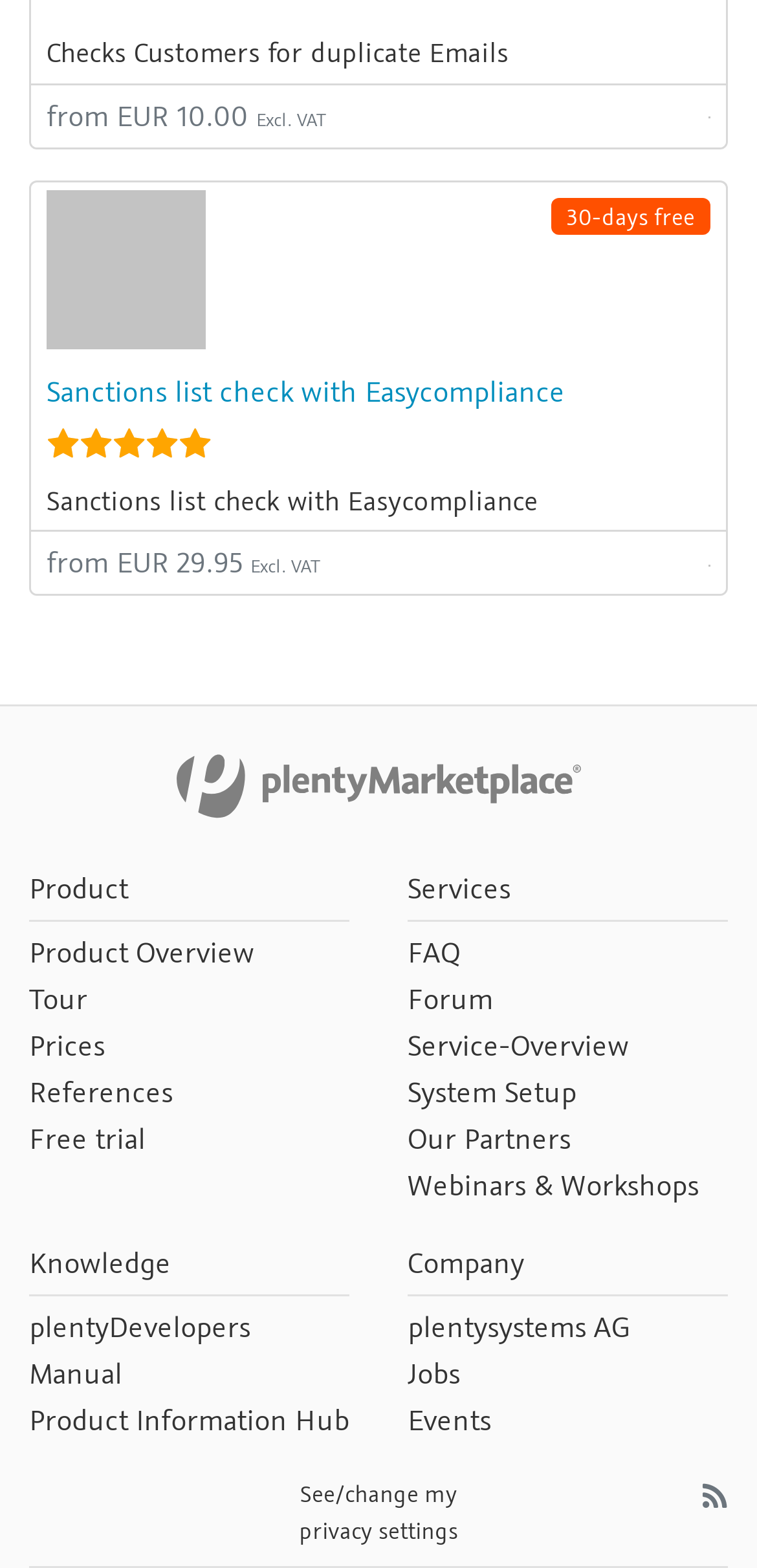Pinpoint the bounding box coordinates of the area that should be clicked to complete the following instruction: "Learn about sanctions list check with Easycompliance". The coordinates must be given as four float numbers between 0 and 1, i.e., [left, top, right, bottom].

[0.062, 0.157, 0.272, 0.181]